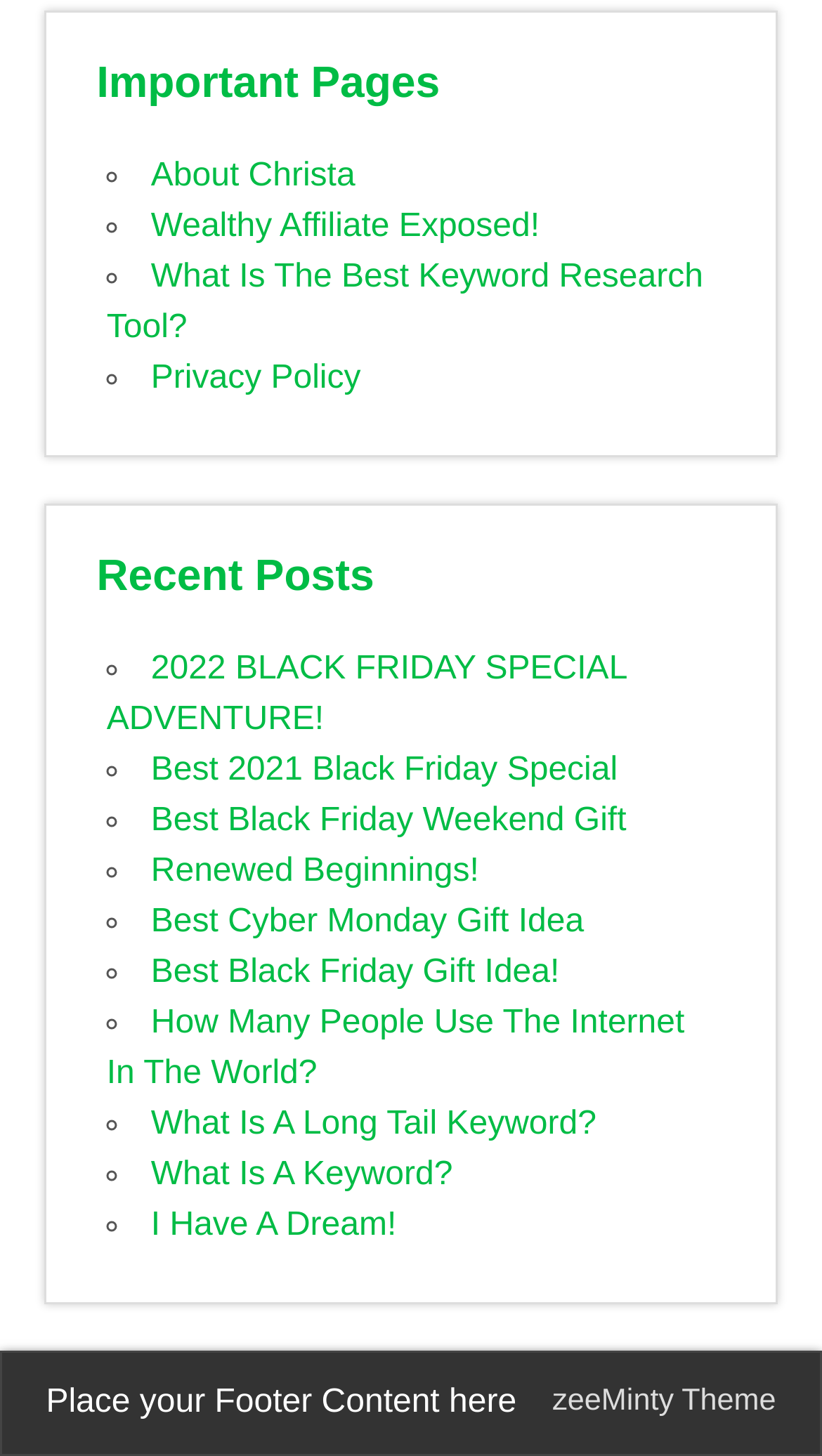How many list markers are there in the 'Important Pages' section?
Using the image, provide a concise answer in one word or a short phrase.

4